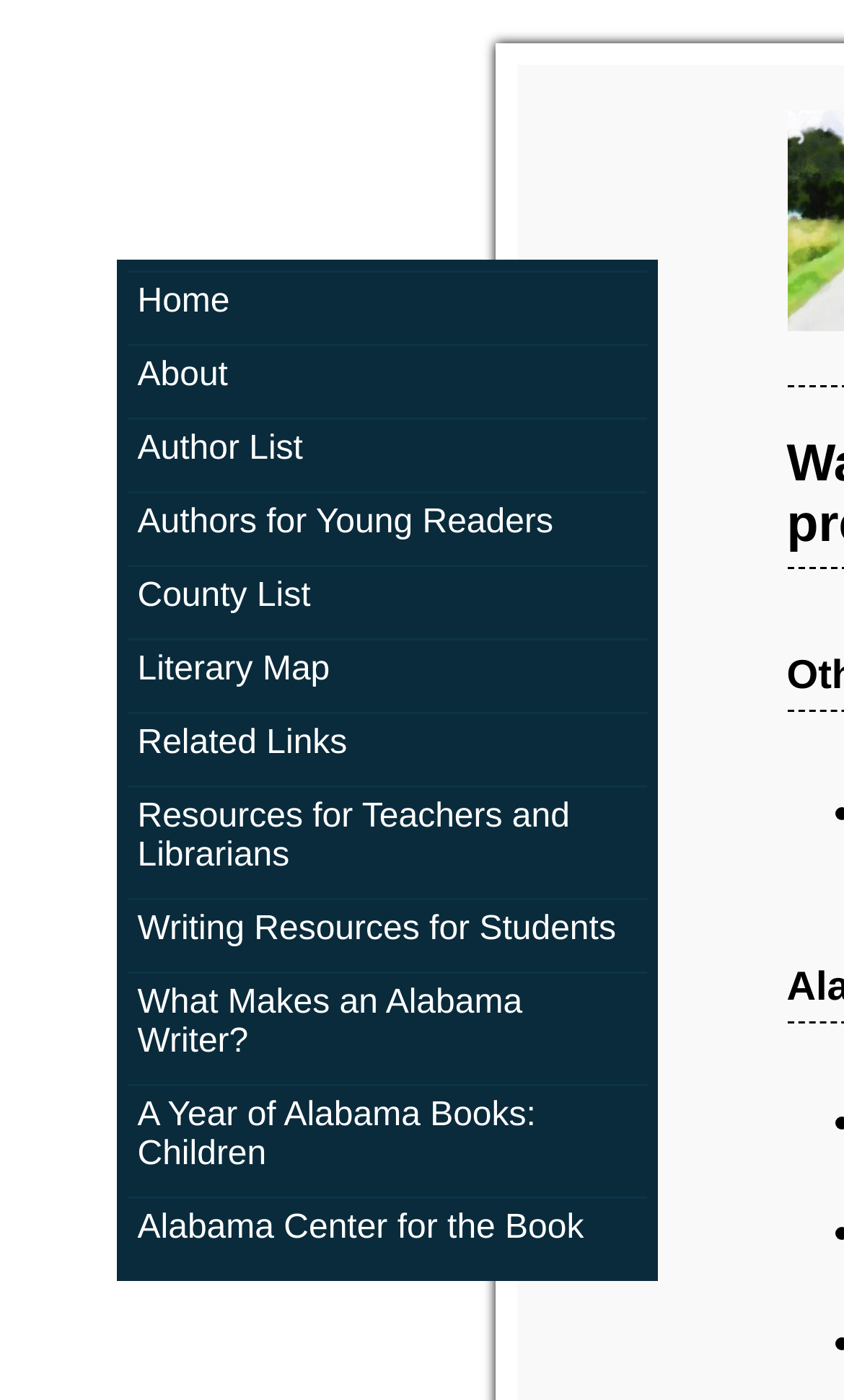Using the given description, provide the bounding box coordinates formatted as (top-left x, top-left y, bottom-right x, bottom-right y), with all values being floating point numbers between 0 and 1. Description: Resources for Teachers and Librarians

[0.163, 0.57, 0.753, 0.626]